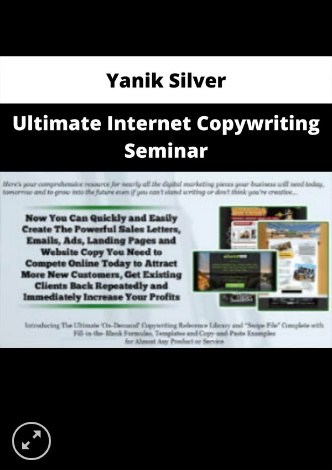What is the expected outcome of attending the seminar?
Utilize the image to construct a detailed and well-explained answer.

The advertisement encourages participants to learn how to compete online effectively, attract new customers, and increase profits quickly, implying that attendees can expect to achieve these outcomes by attending the seminar.